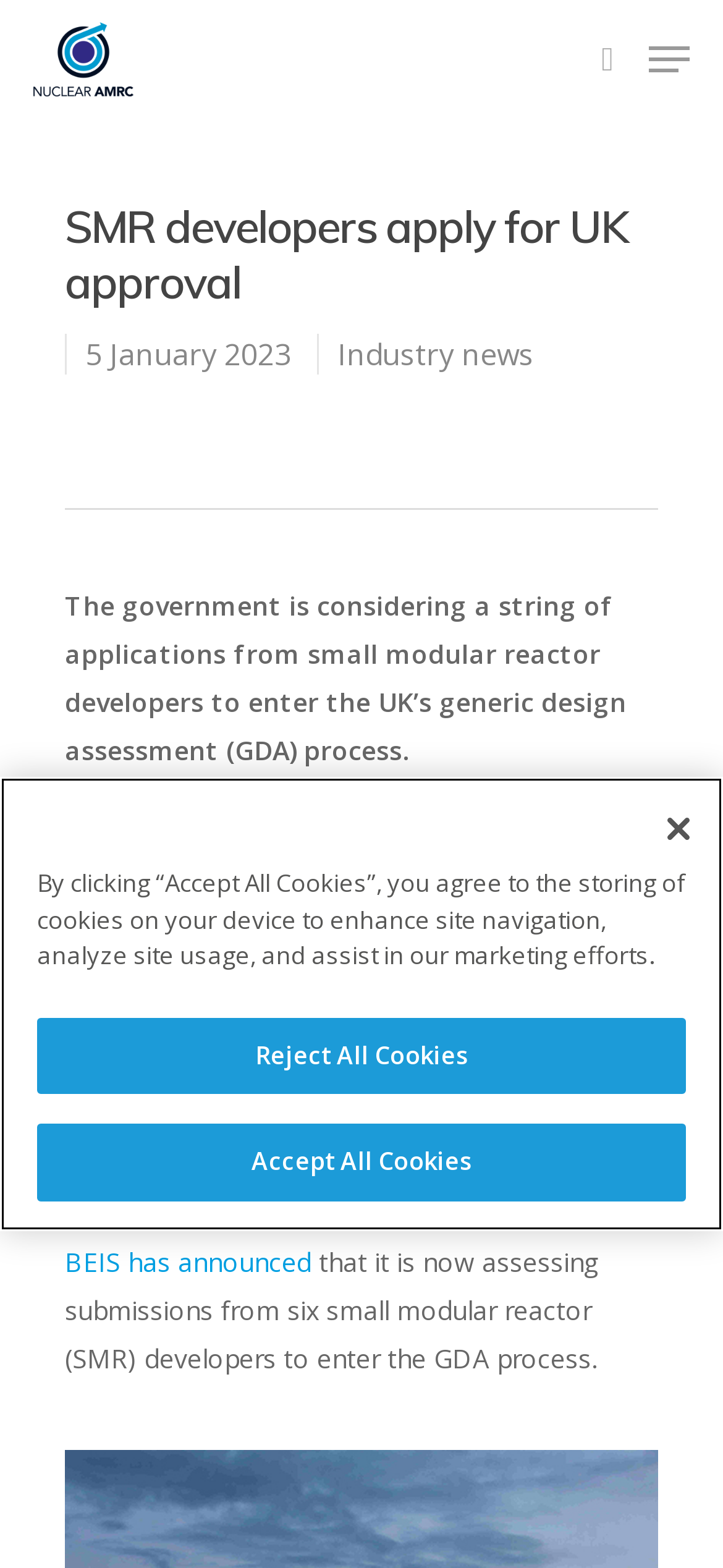Identify the text that serves as the heading for the webpage and generate it.

SMR developers apply for UK approval